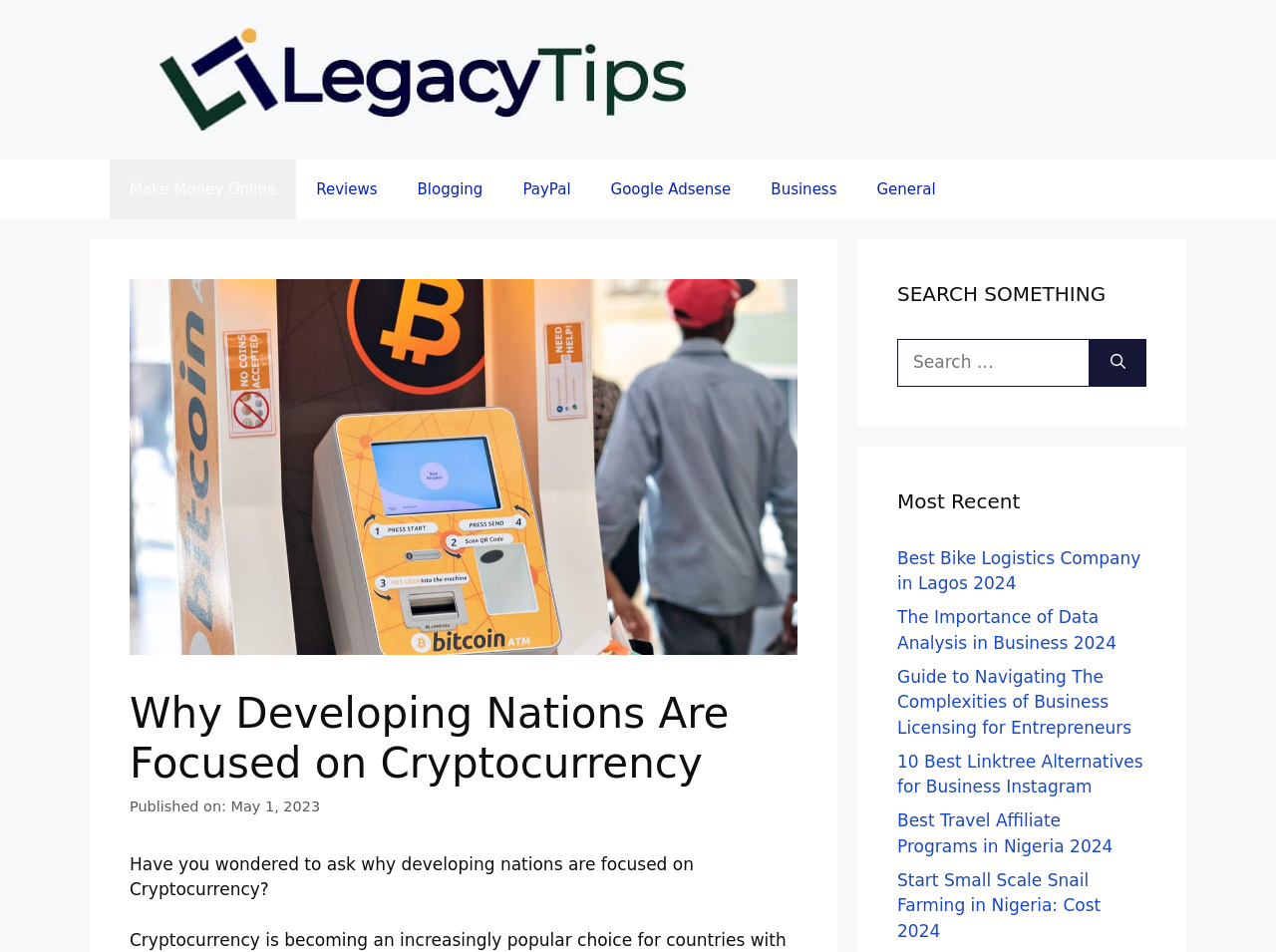Provide the bounding box coordinates of the UI element that matches the description: "KOMZA – FINAL REPORT".

None